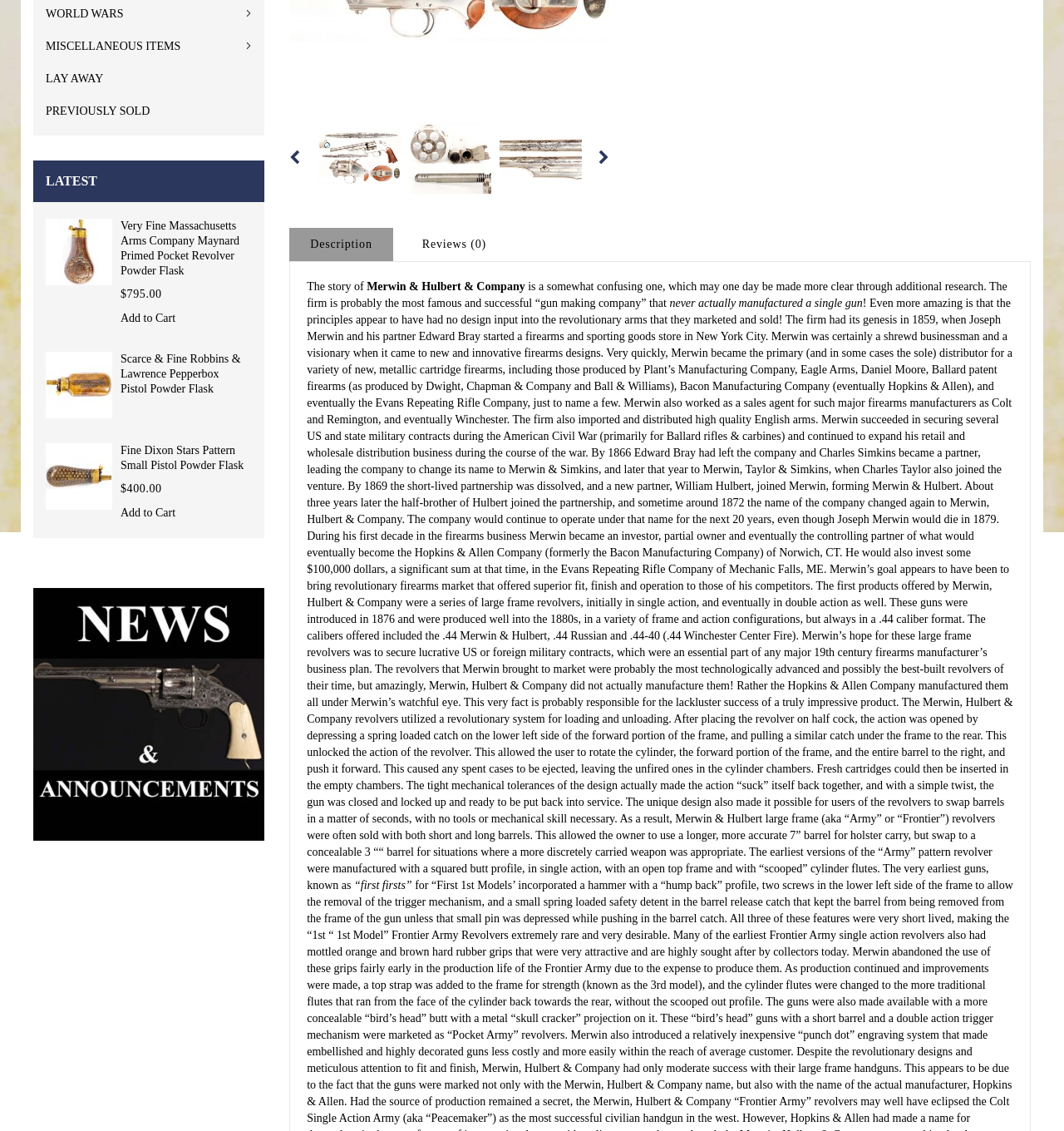Given the element description Add to Cart, identify the bounding box coordinates for the UI element on the webpage screenshot. The format should be (top-left x, top-left y, bottom-right x, bottom-right y), with values between 0 and 1.

[0.113, 0.446, 0.165, 0.461]